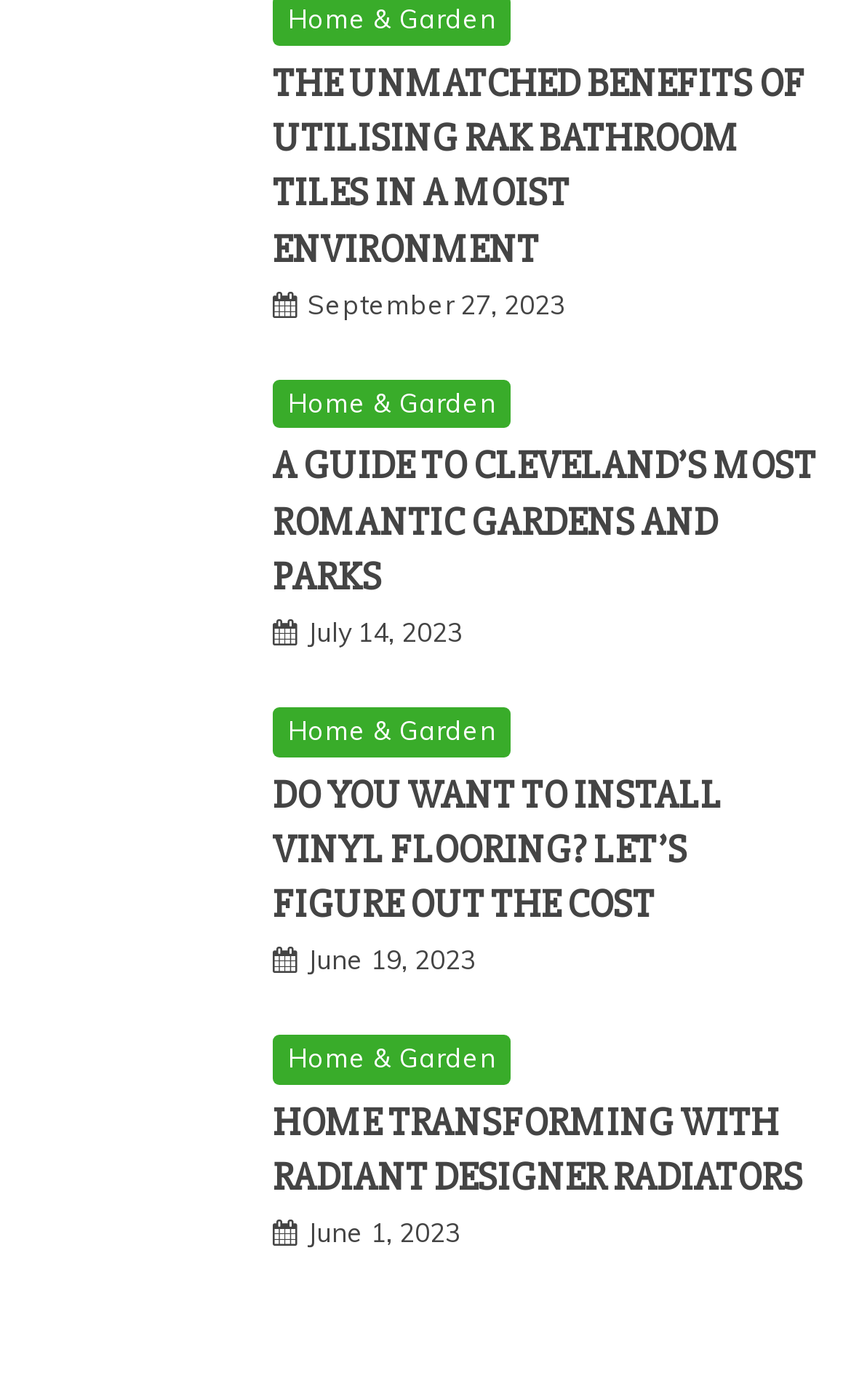How many images are on this webpage?
Answer the question with a detailed and thorough explanation.

I counted the number of image elements on the webpage and found that there are four images, each corresponding to an article.